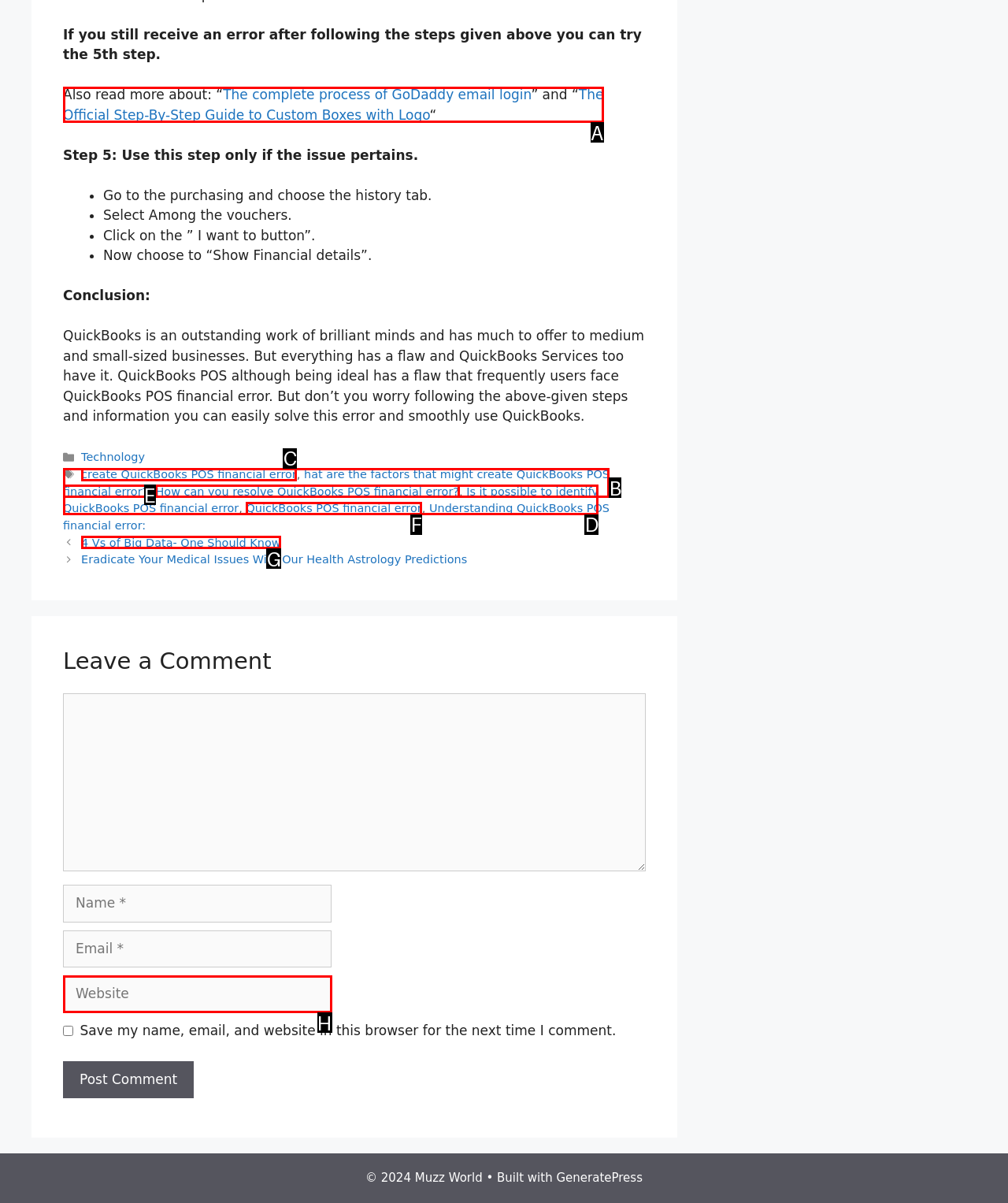Given the description: parent_node: Comment name="url" placeholder="Website", identify the HTML element that corresponds to it. Respond with the letter of the correct option.

H